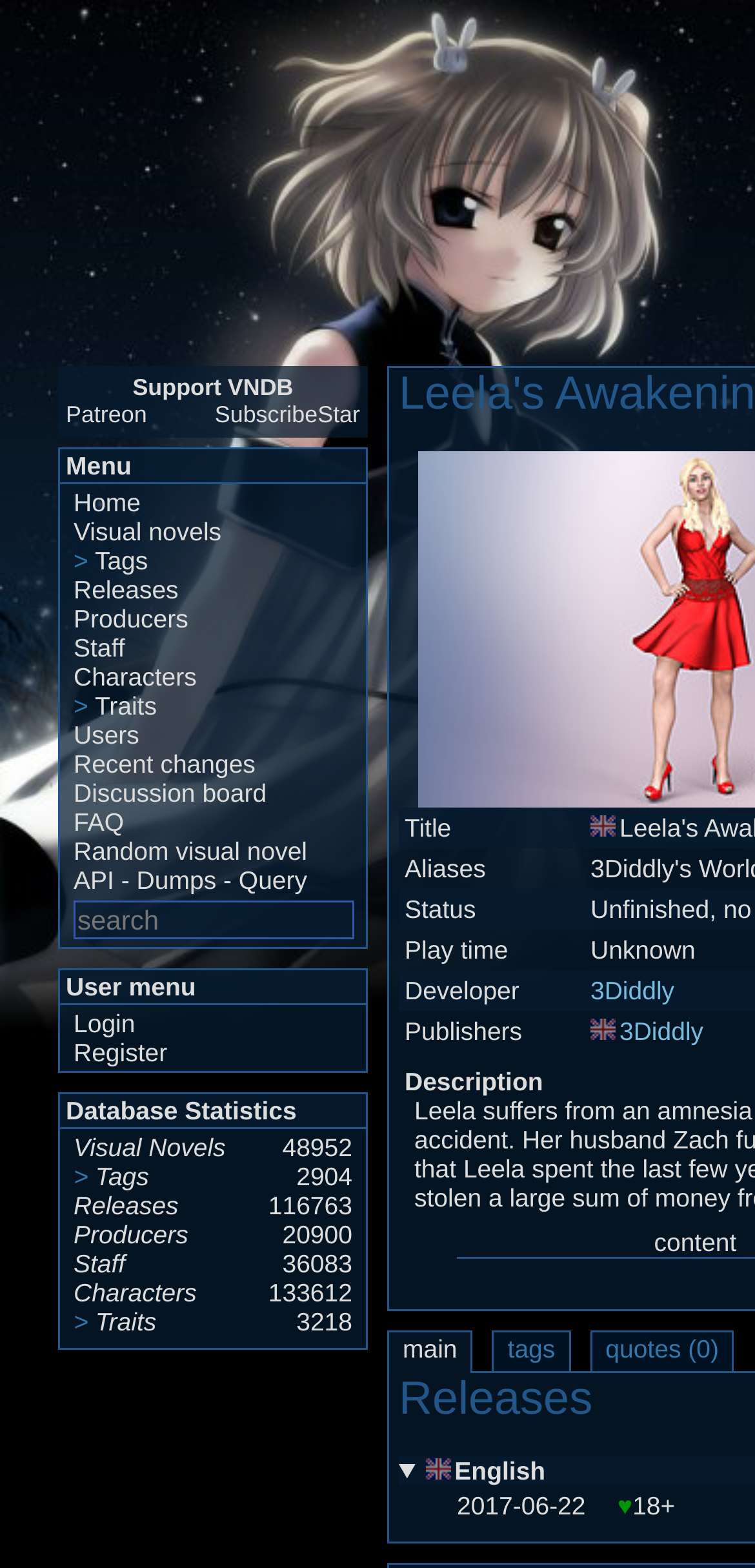How many visual novels are there?
Can you give a detailed and elaborate answer to the question?

I found the answer in the 'Database Statistics' section, where it says 'Visual Novels: 48952'.